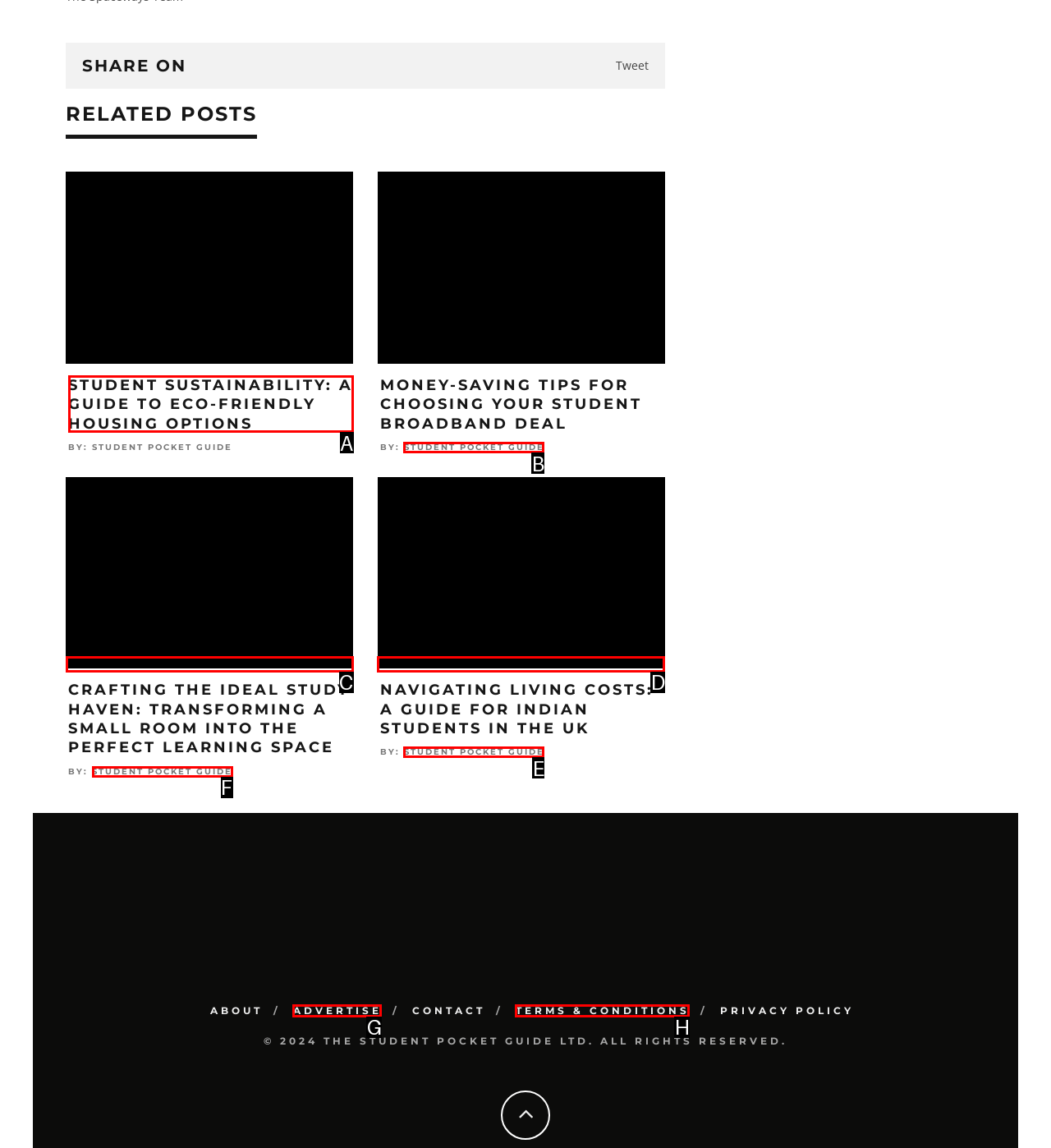Select the letter that aligns with the description: parent_node: Search name="submit" value="Search". Answer with the letter of the selected option directly.

None